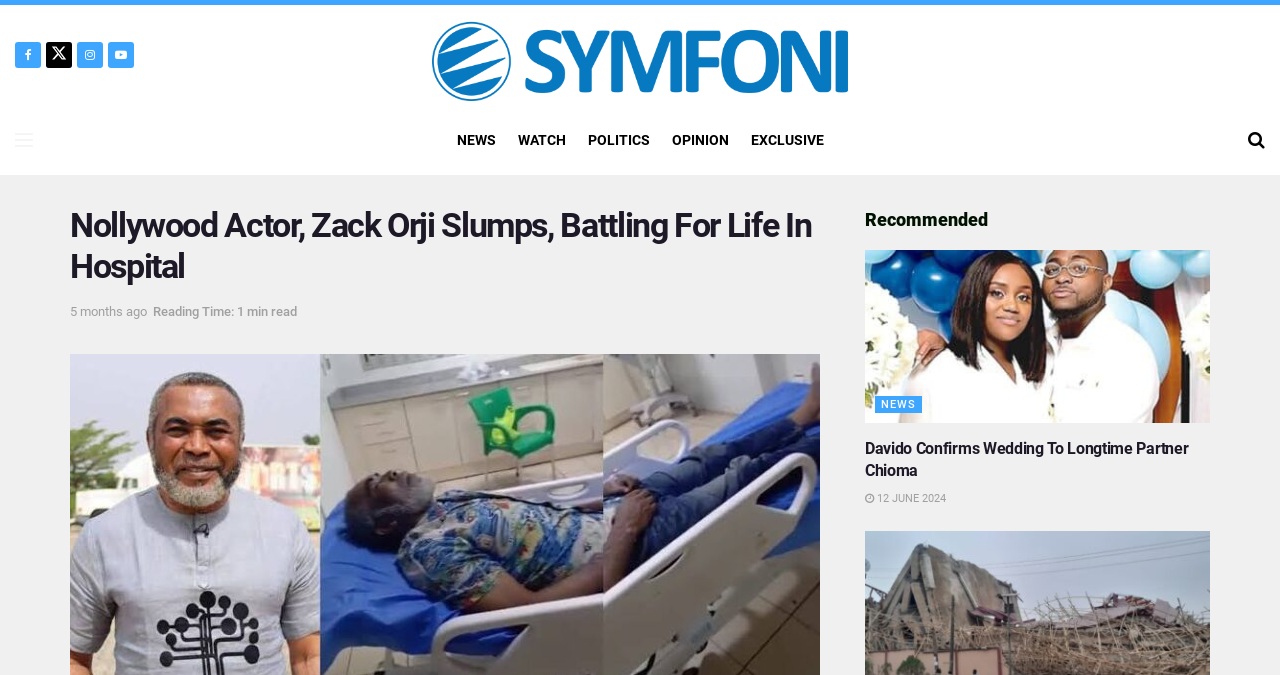Determine the bounding box coordinates of the element that should be clicked to execute the following command: "Read the article about Zack Orji".

[0.676, 0.37, 0.945, 0.757]